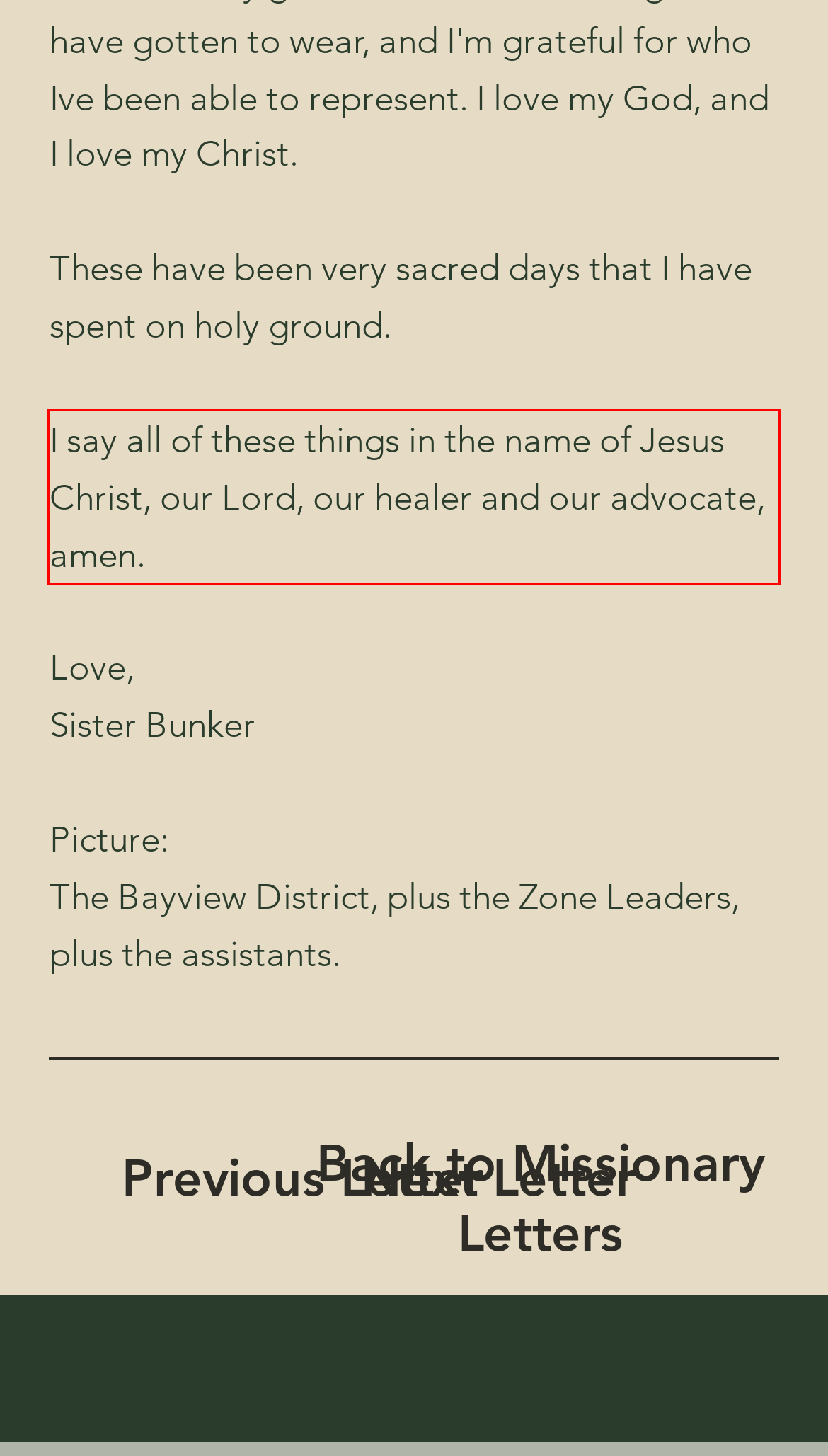Identify and transcribe the text content enclosed by the red bounding box in the given screenshot.

I say all of these things in the name of Jesus Christ, our Lord, our healer and our advocate, amen.